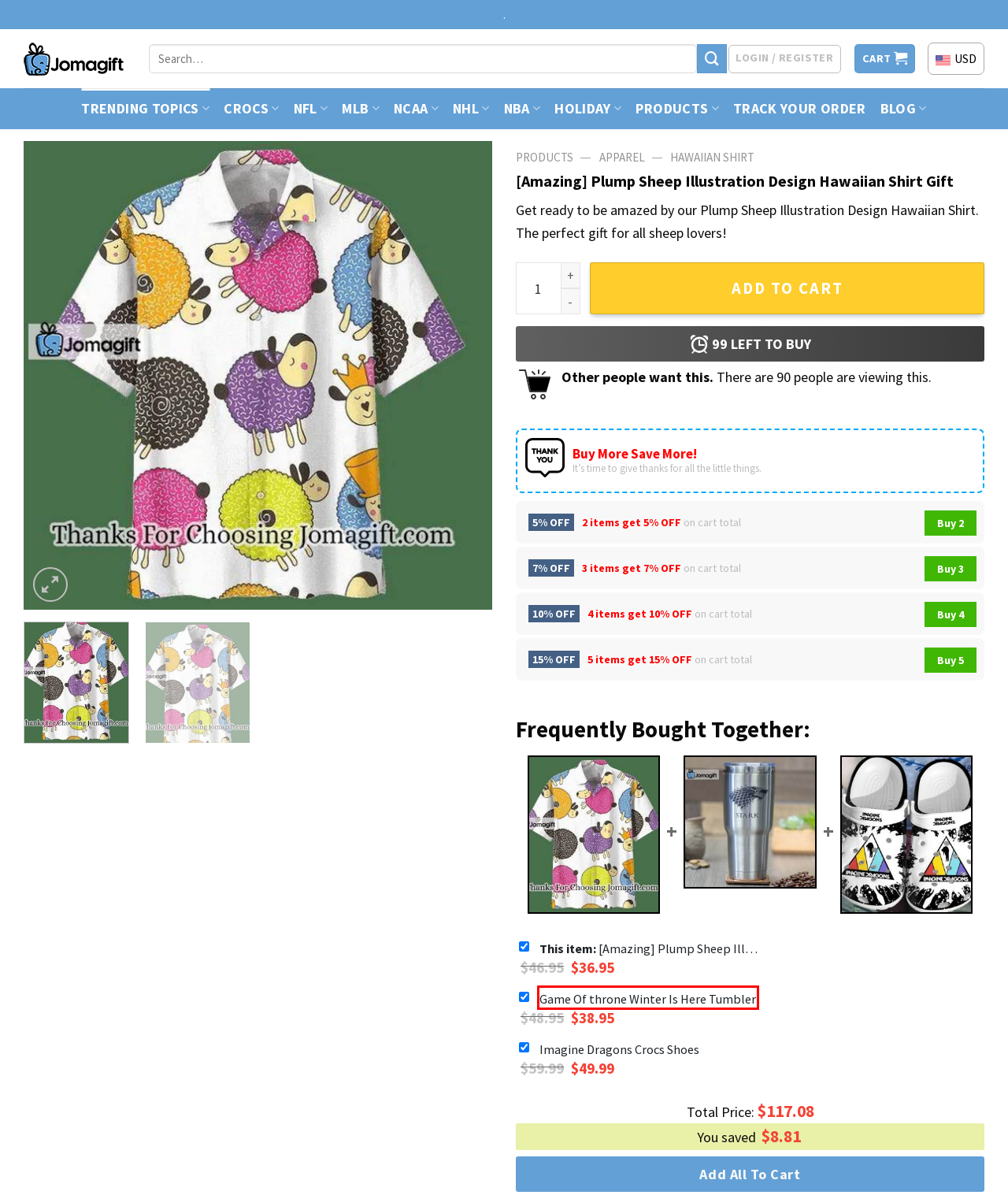Observe the screenshot of a webpage with a red bounding box highlighting an element. Choose the webpage description that accurately reflects the new page after the element within the bounding box is clicked. Here are the candidates:
A. Gucci 1 Jordans Gift
B. About Us - Jomagift
C. Shipping Information - Jomagift
D. Piggy Crocs
E. Imagine Dragons Crocs Shoes
F. New York Giants 12 Grinch Xmas Day Christmas Ugly Sweater
G. Game Of throne Winter Is Here Tumbler
H. [Limited Time Offer] Weed Crocs for Sale

G